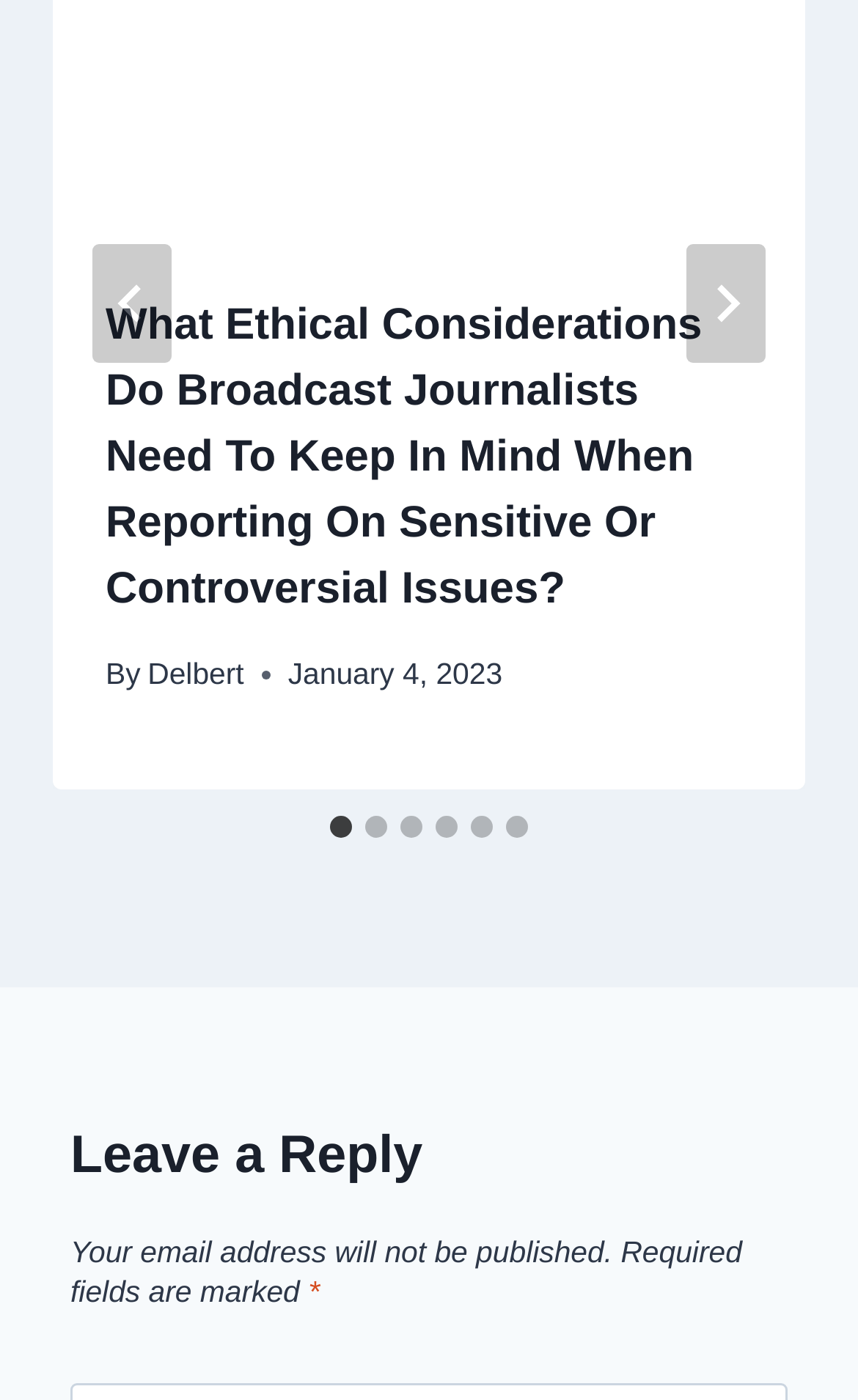Locate the coordinates of the bounding box for the clickable region that fulfills this instruction: "Go to the last slide".

[0.108, 0.174, 0.2, 0.259]